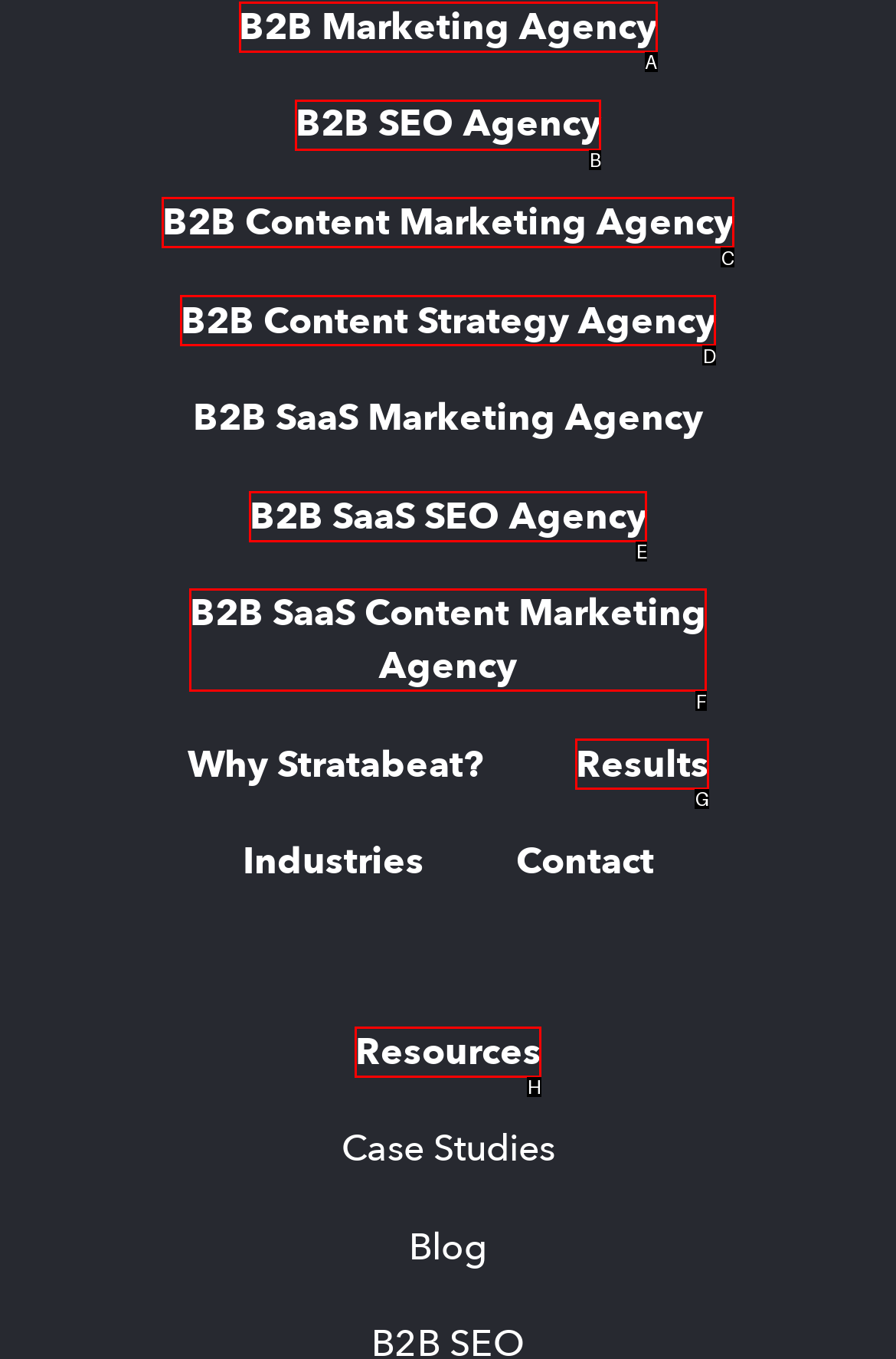Choose the option that best matches the element: B2B SaaS Content Marketing Agency
Respond with the letter of the correct option.

F